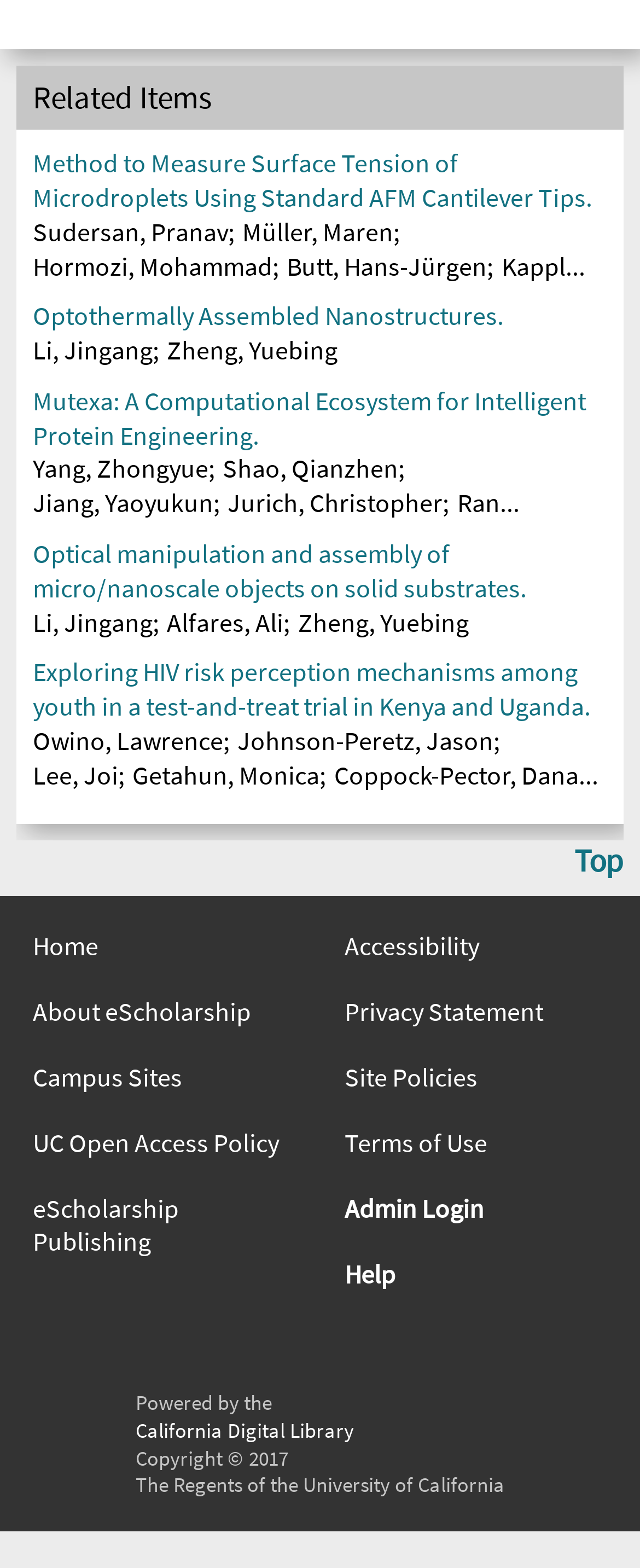Locate the bounding box coordinates of the element that should be clicked to execute the following instruction: "Go to 'Home'".

[0.051, 0.593, 0.462, 0.614]